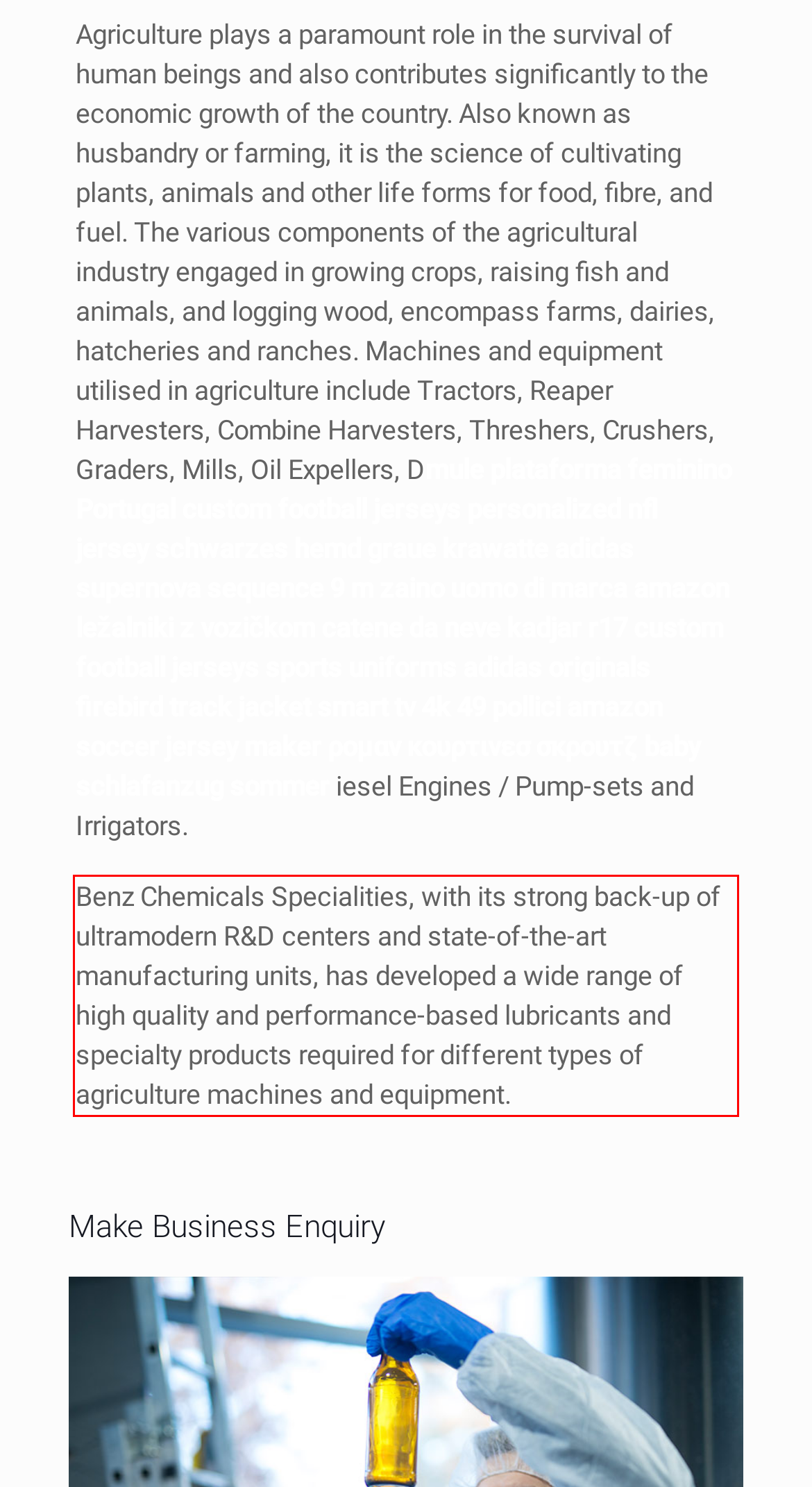Given a webpage screenshot with a red bounding box, perform OCR to read and deliver the text enclosed by the red bounding box.

Benz Chemicals Specialities, with its strong back-up of ultramodern R&D centers and state-of-the-art manufacturing units, has developed a wide range of high quality and performance-based lubricants and specialty products required for different types of agriculture machines and equipment.